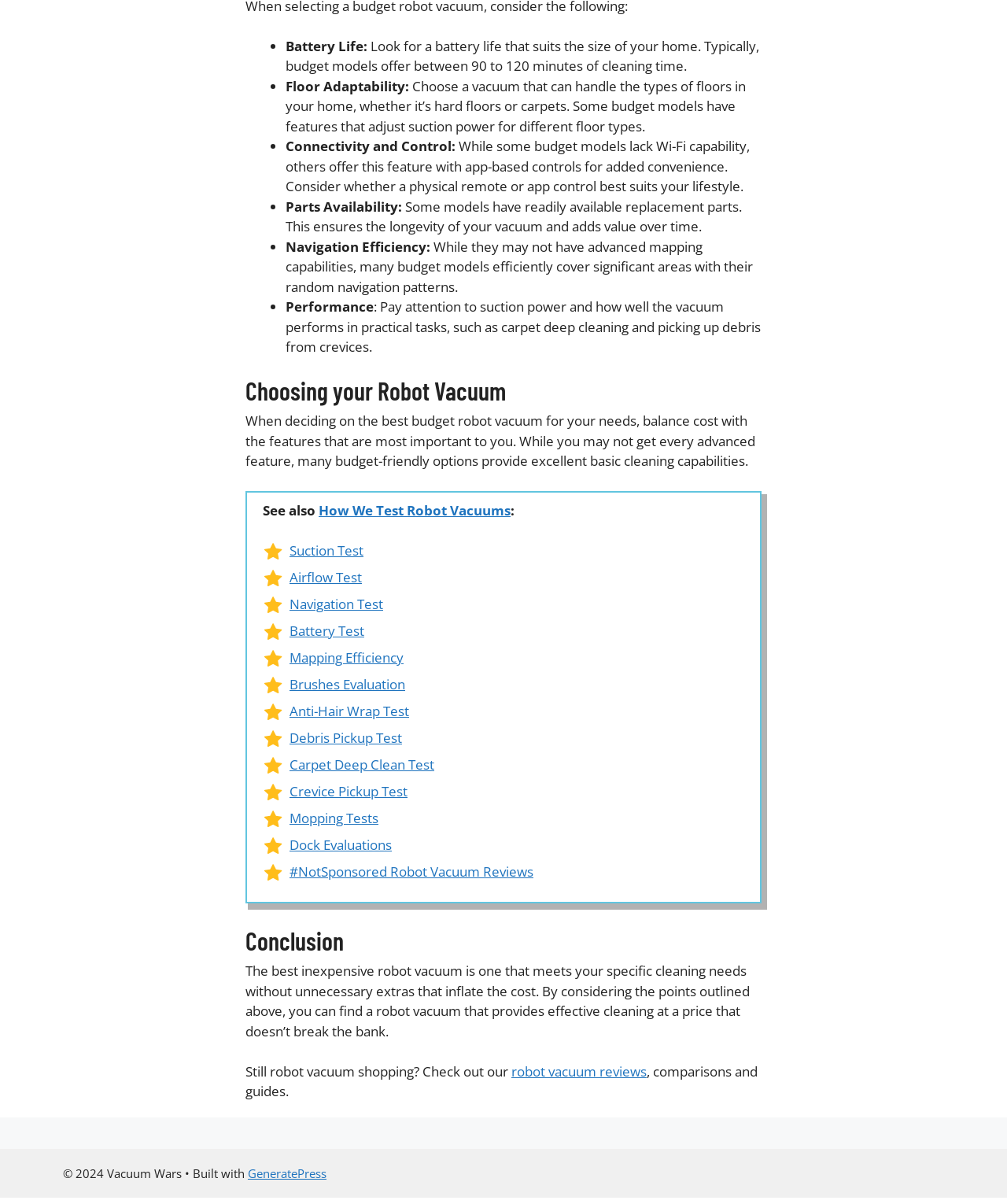Please mark the clickable region by giving the bounding box coordinates needed to complete this instruction: "Click on 'How We Test Robot Vacuums'".

[0.316, 0.417, 0.507, 0.432]